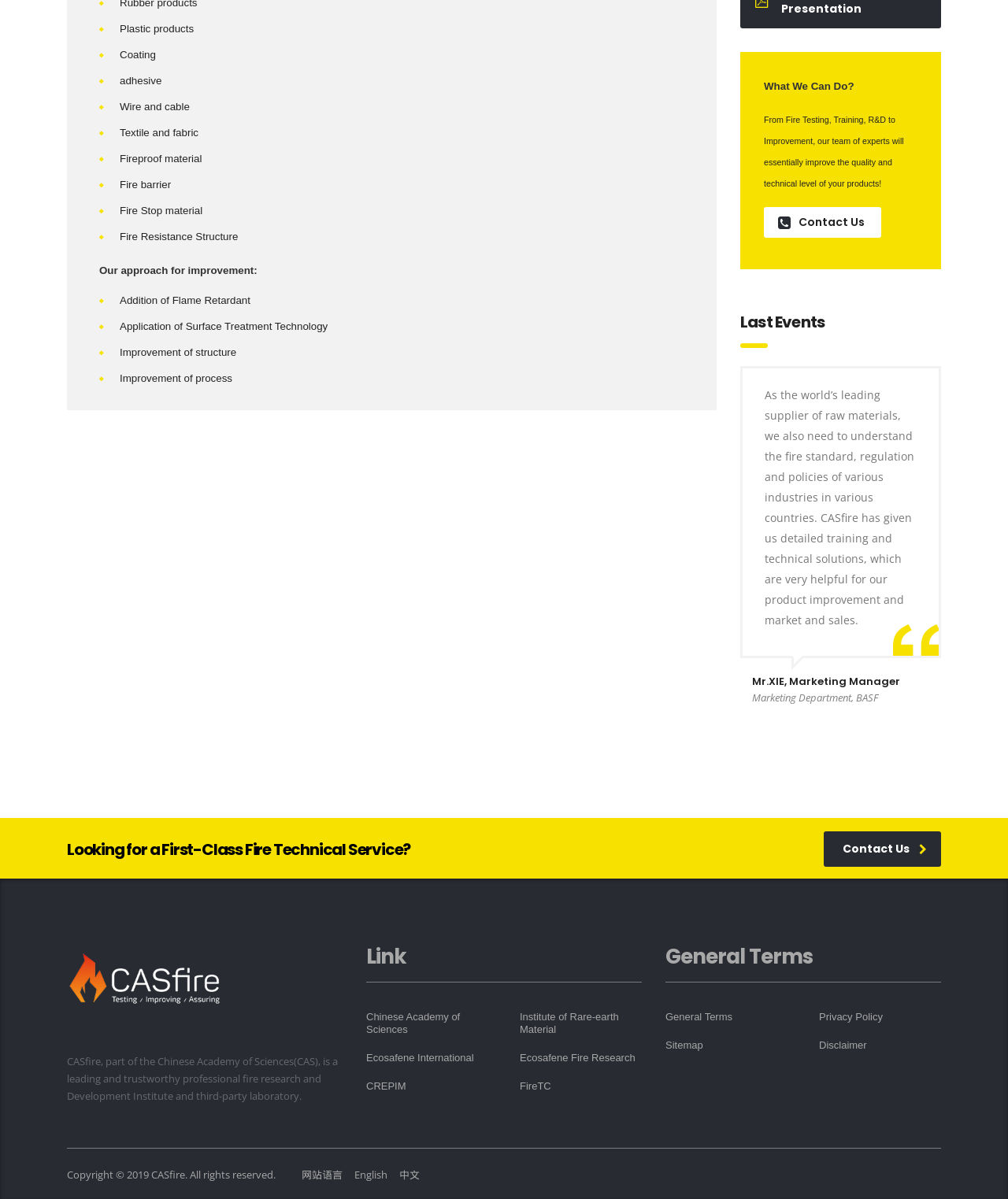Give a concise answer of one word or phrase to the question: 
What is the name of the person quoted in the testimonial?

Mr. XIE